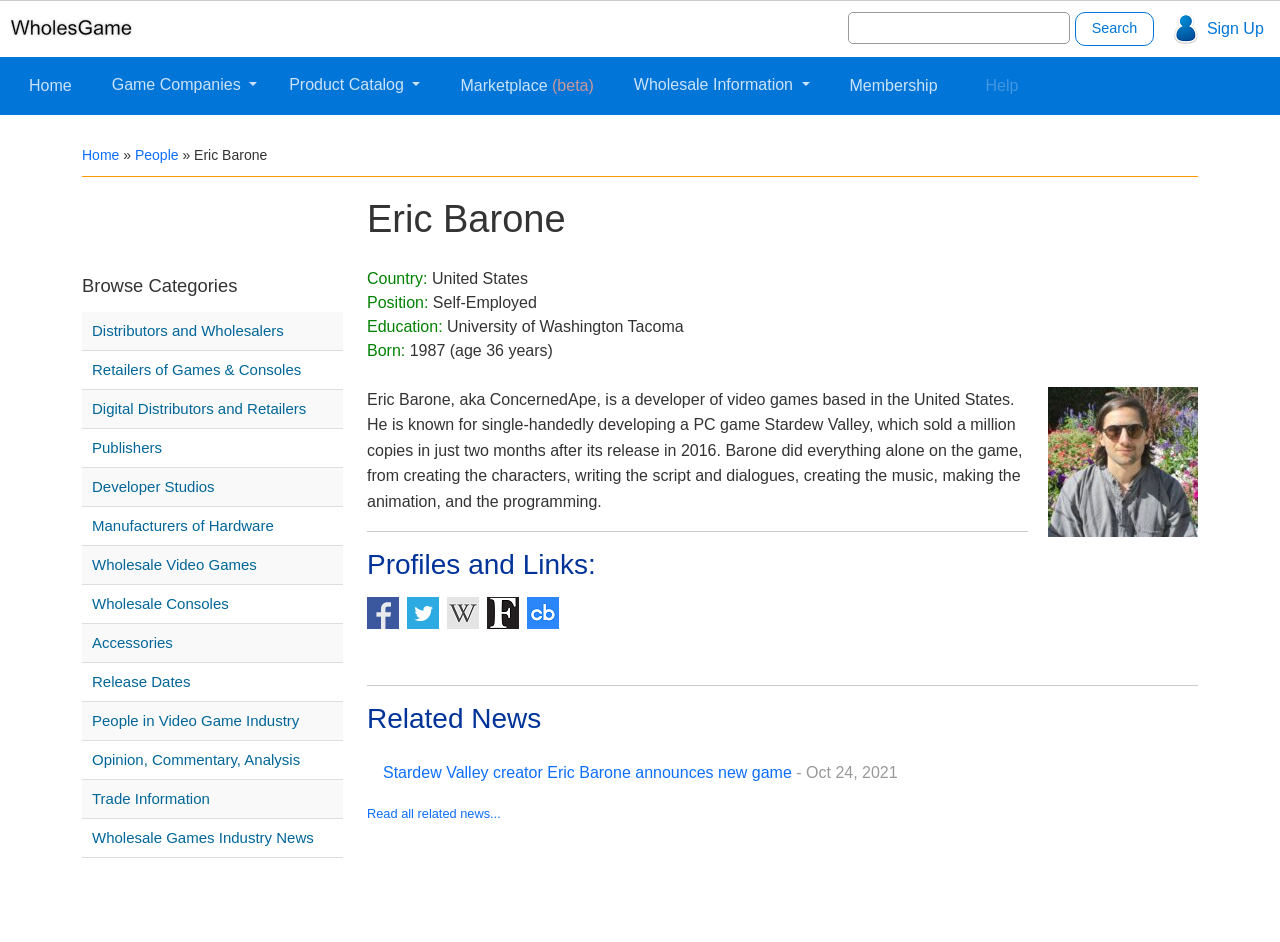Can you provide the bounding box coordinates for the element that should be clicked to implement the instruction: "View Eric Barone's Facebook Profile"?

[0.287, 0.634, 0.312, 0.668]